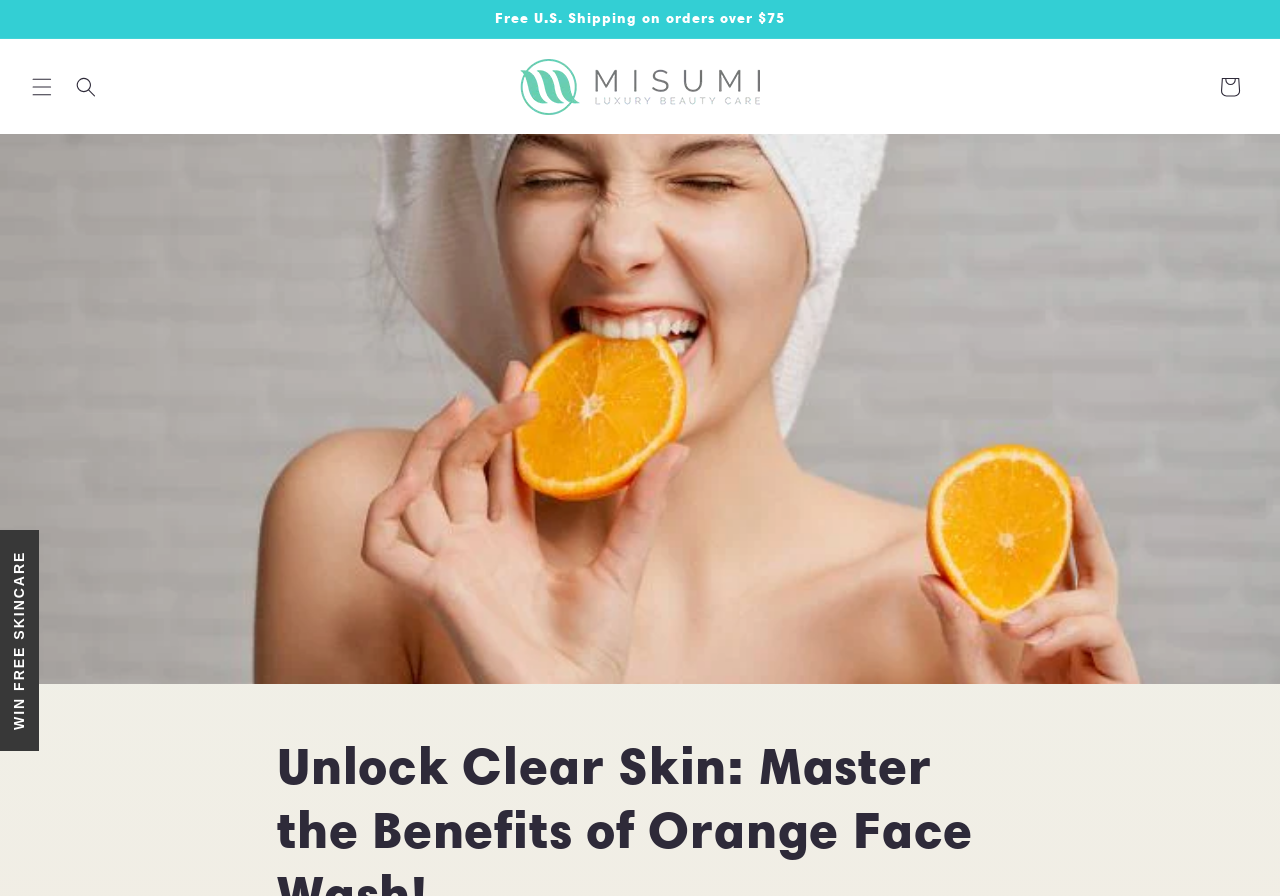From the webpage screenshot, predict the bounding box coordinates (top-left x, top-left y, bottom-right x, bottom-right y) for the UI element described here: aria-label="Menu"

[0.016, 0.072, 0.05, 0.121]